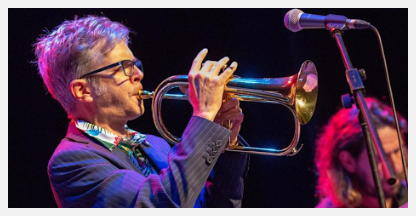Give a detailed account of the visual content in the image.

The image features a talented musician performing on stage, passionately playing the trumpet. He is dressed in a stylish dark suit paired with a vibrant, patterned shirt, giving him a dynamic look that reflects the energy of a live jazz performance. The setting is well-lit, with colorful stage lights casting shades of blue and purple, enhancing the atmosphere of the concert. The musician is fully immersed in his craft, showcasing the expressive nature of jazz music. This performance is part of "The Chet Set," an event celebrating the legendary jazz trumpeter Chet Baker, featuring American trumpet player and vocalist Pete Tanton along with his ensemble. The concert is scheduled for June 28, 2024, at the Warkworth Memorial Hall, promising an evening filled with beautiful music reflective of Chet Baker's timeless style.